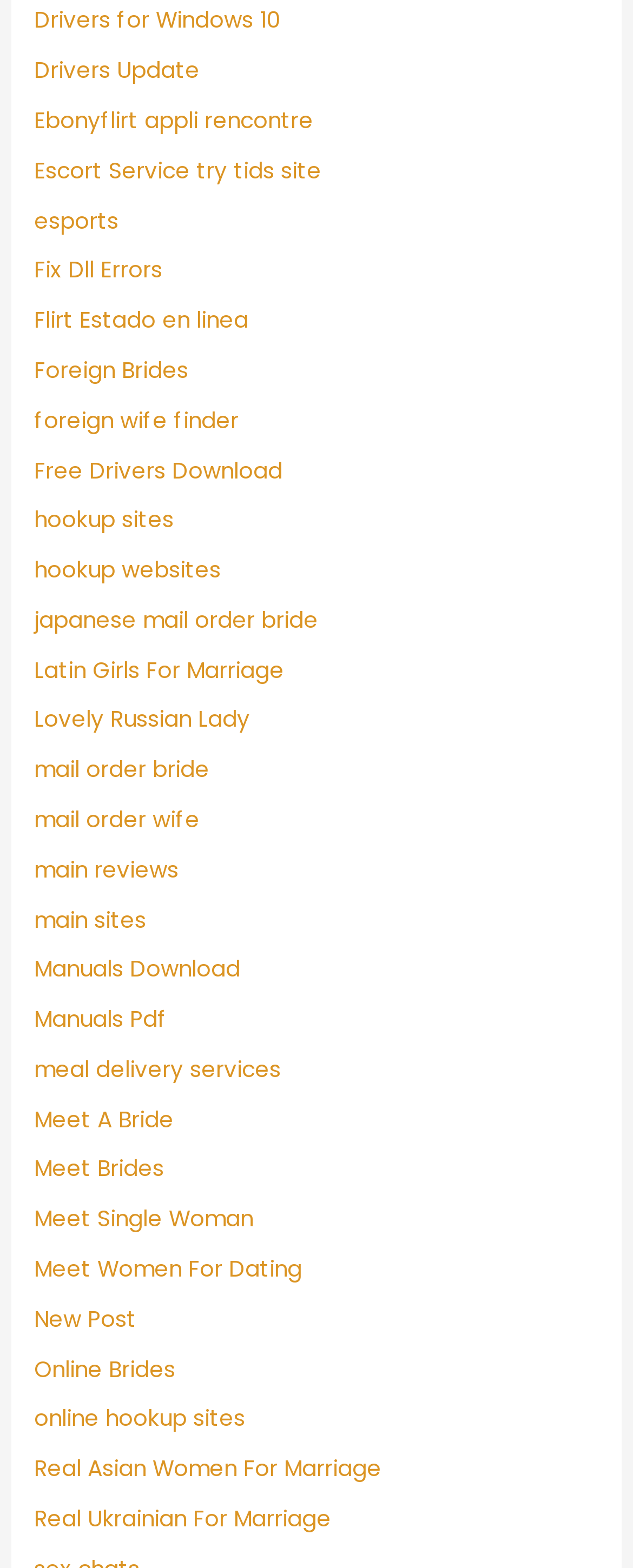Refer to the image and provide an in-depth answer to the question: 
What is the theme of the 'Foreign Brides' link?

The link 'Foreign Brides' suggests that it is related to international marriage, where individuals can find and marry brides from foreign countries.